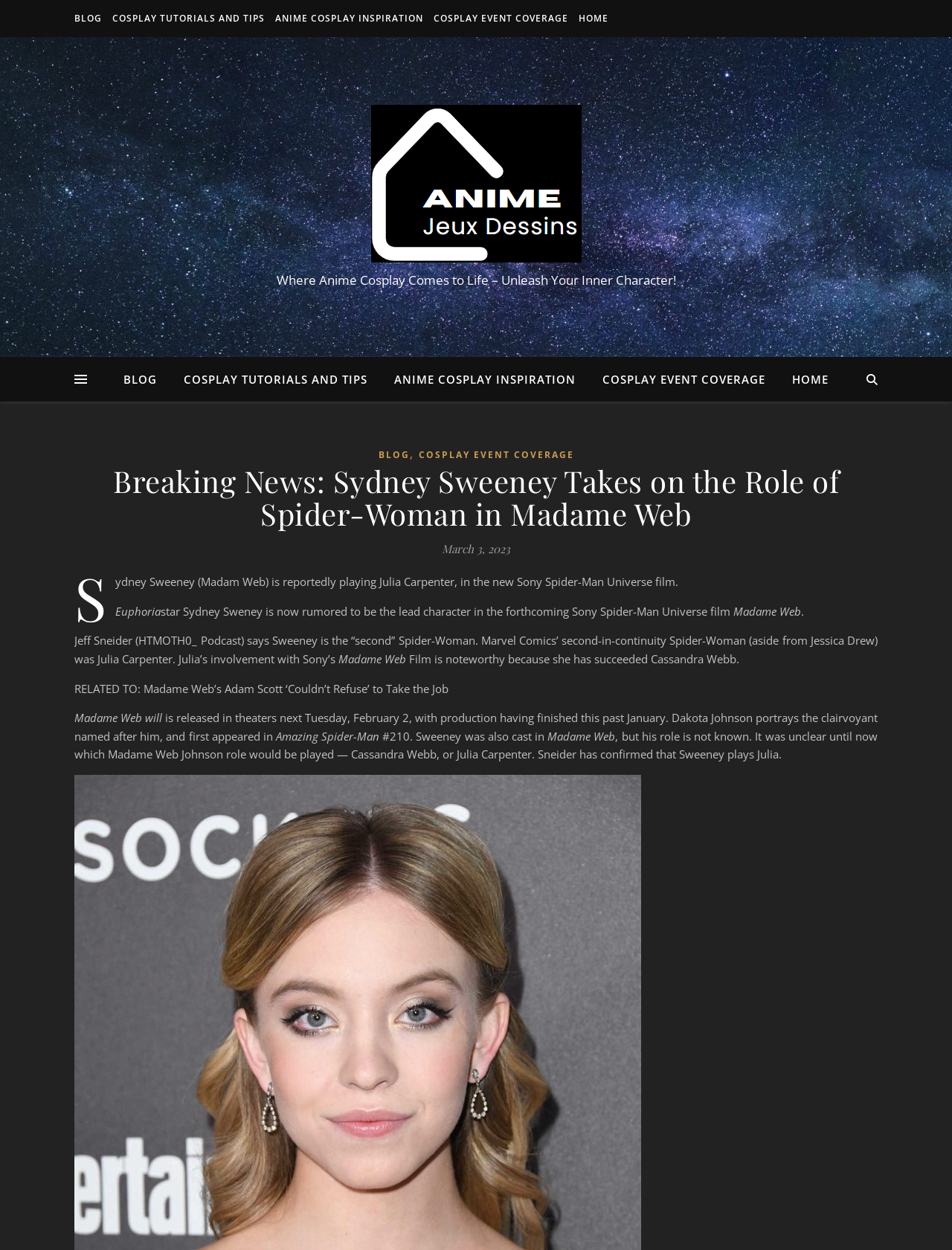Identify the bounding box coordinates for the UI element described as: "Anime Cosplay Inspiration".

[0.285, 0.0, 0.448, 0.03]